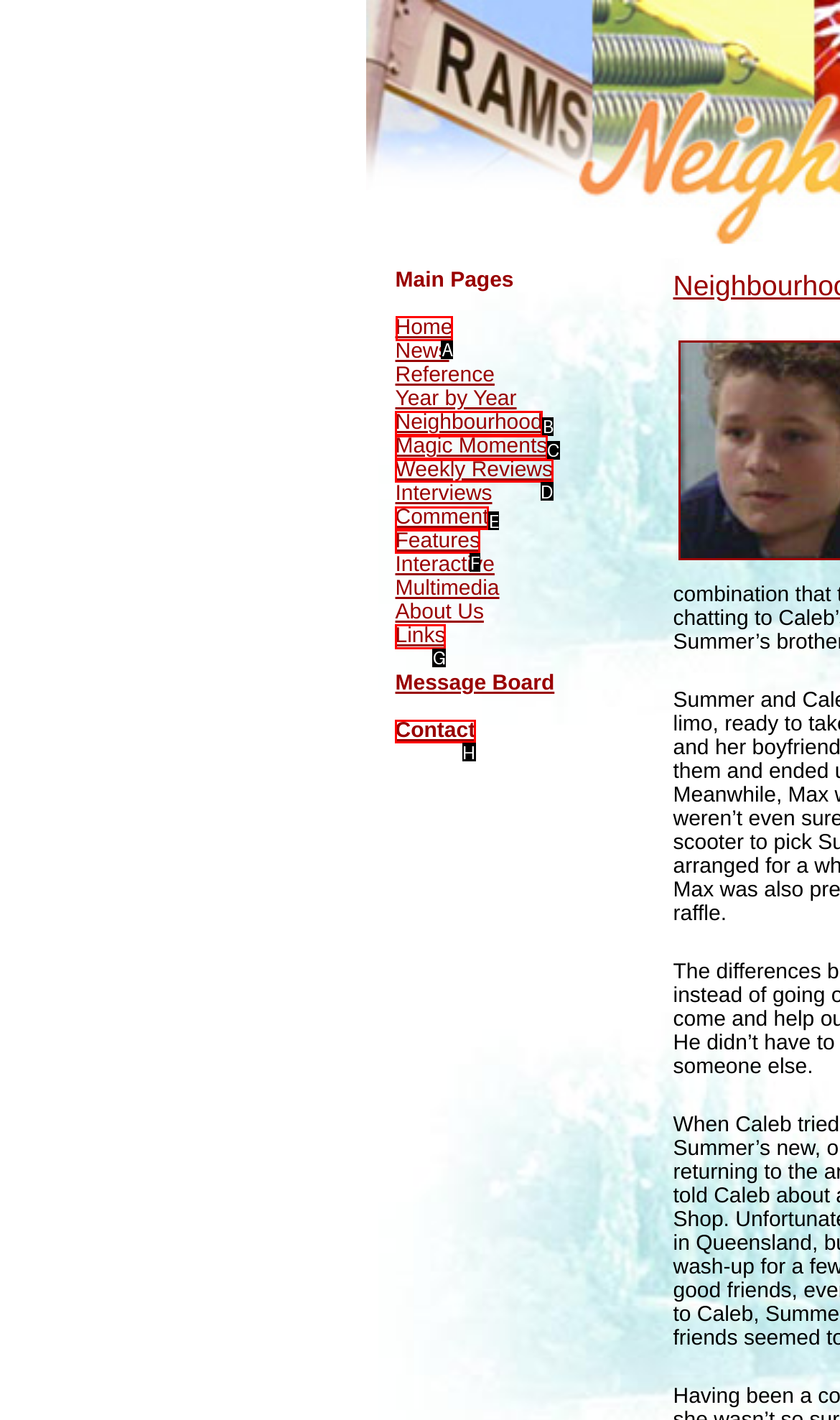Point out the UI element to be clicked for this instruction: go to home page. Provide the answer as the letter of the chosen element.

A